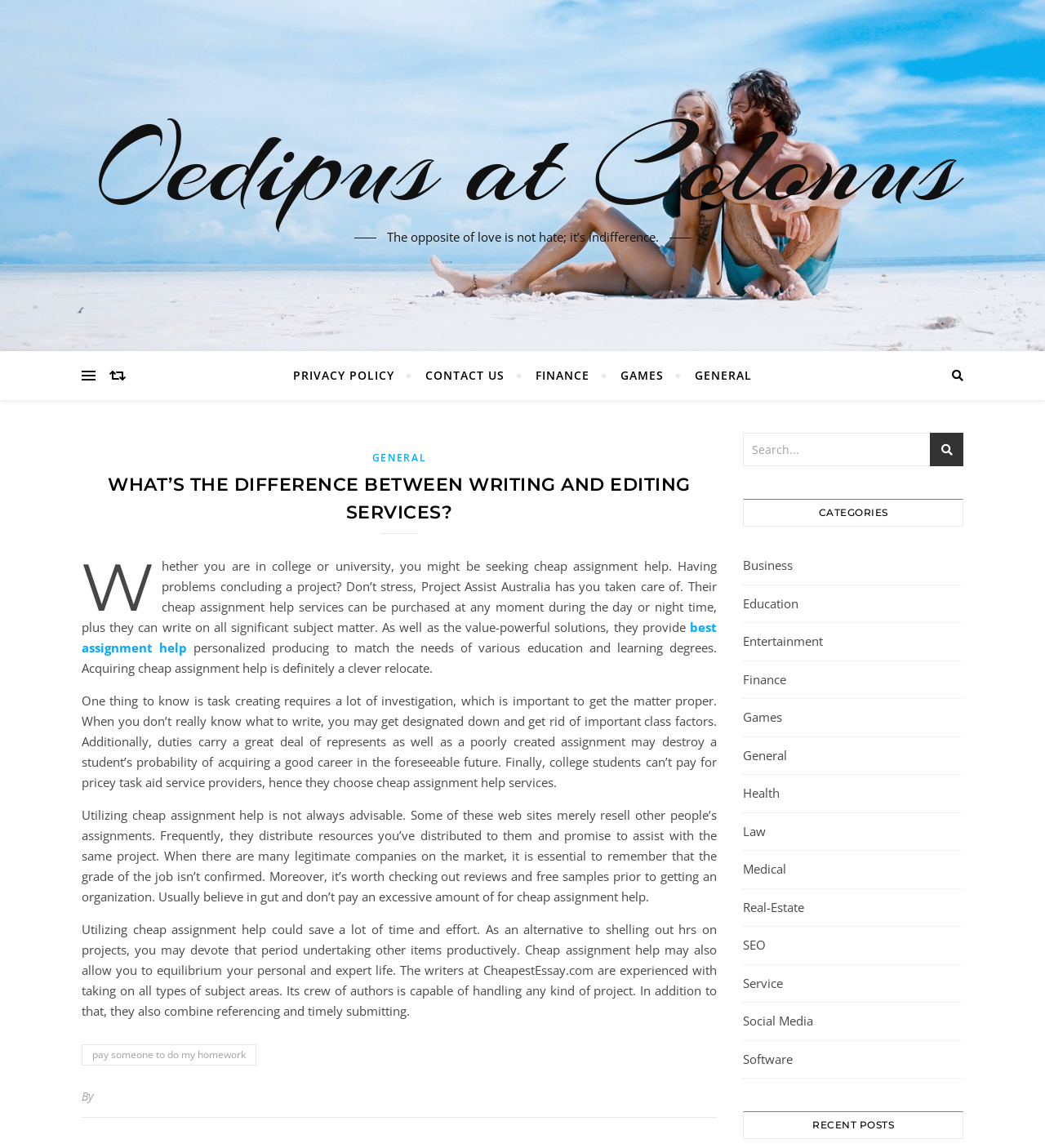Find and specify the bounding box coordinates that correspond to the clickable region for the instruction: "Click on the 'best assignment help' link".

[0.078, 0.539, 0.686, 0.571]